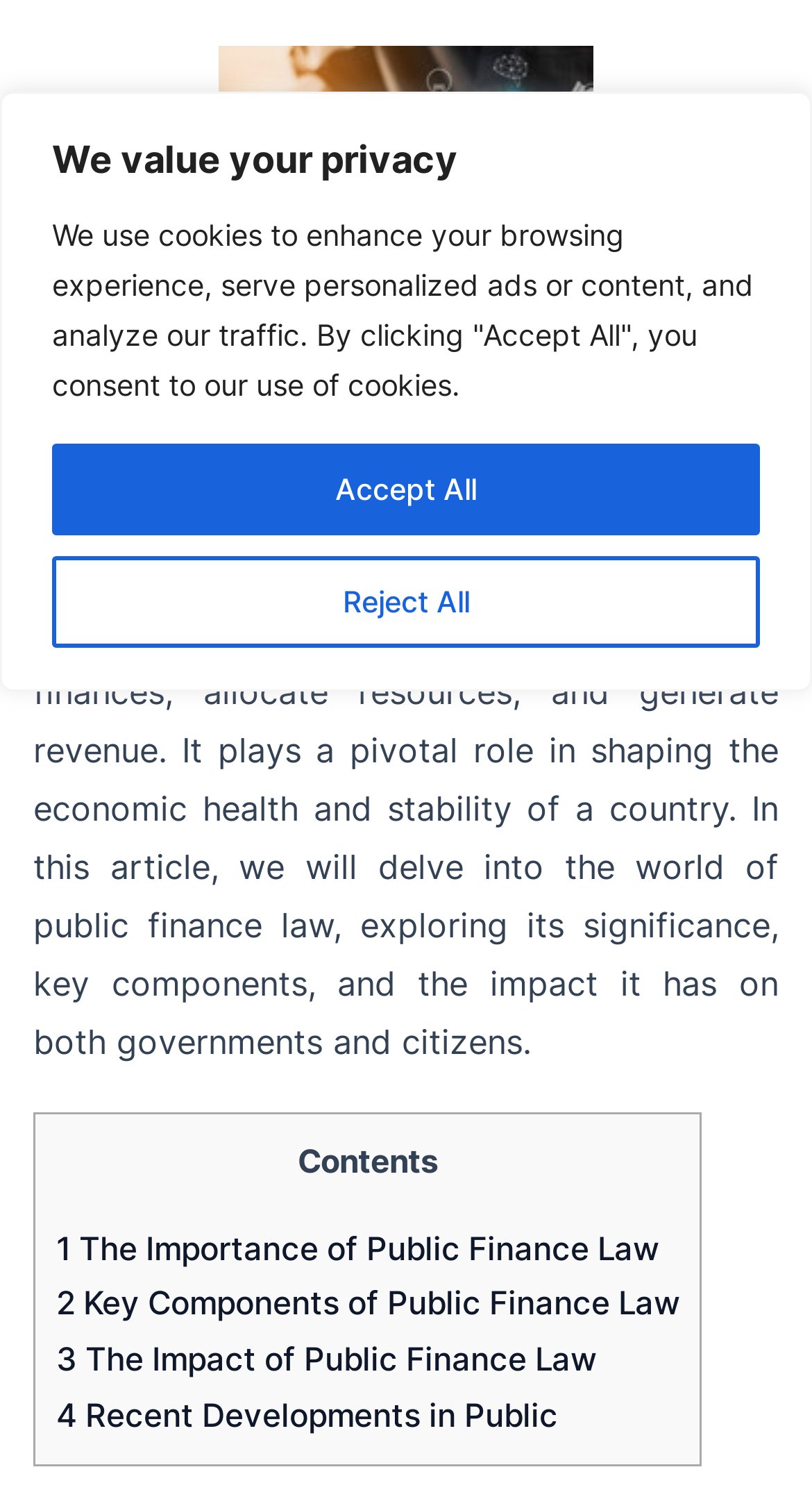Given the element description: "jjn1", predict the bounding box coordinates of the UI element it refers to, using four float numbers between 0 and 1, i.e., [left, top, right, bottom].

None